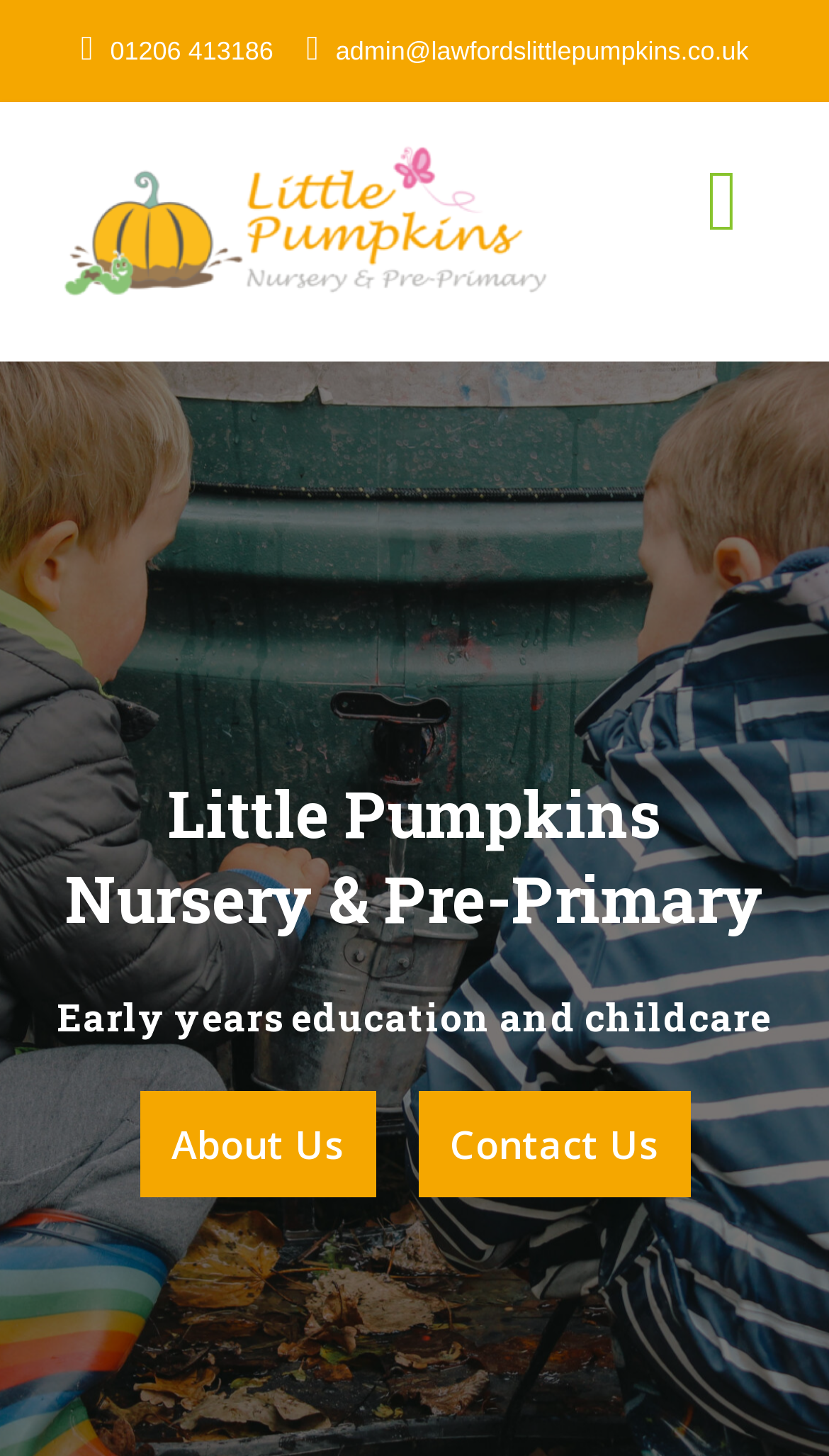Provide the bounding box coordinates of the HTML element described by the text: "Go to Top". The coordinates should be in the format [left, top, right, bottom] with values between 0 and 1.

[0.862, 0.862, 0.974, 0.926]